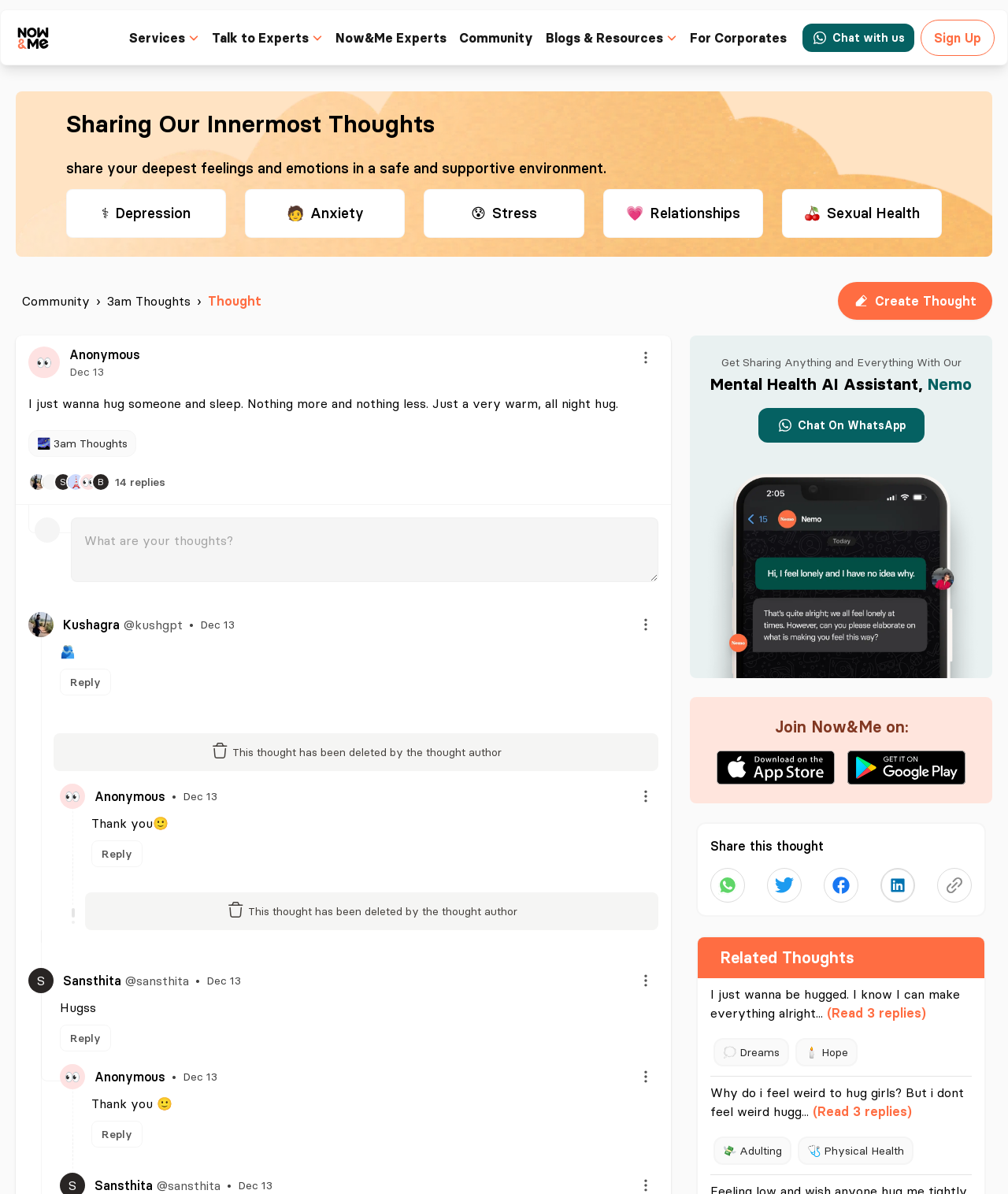Determine the bounding box for the UI element as described: "Chat On WhatsApp". The coordinates should be represented as four float numbers between 0 and 1, formatted as [left, top, right, bottom].

[0.747, 0.371, 0.921, 0.384]